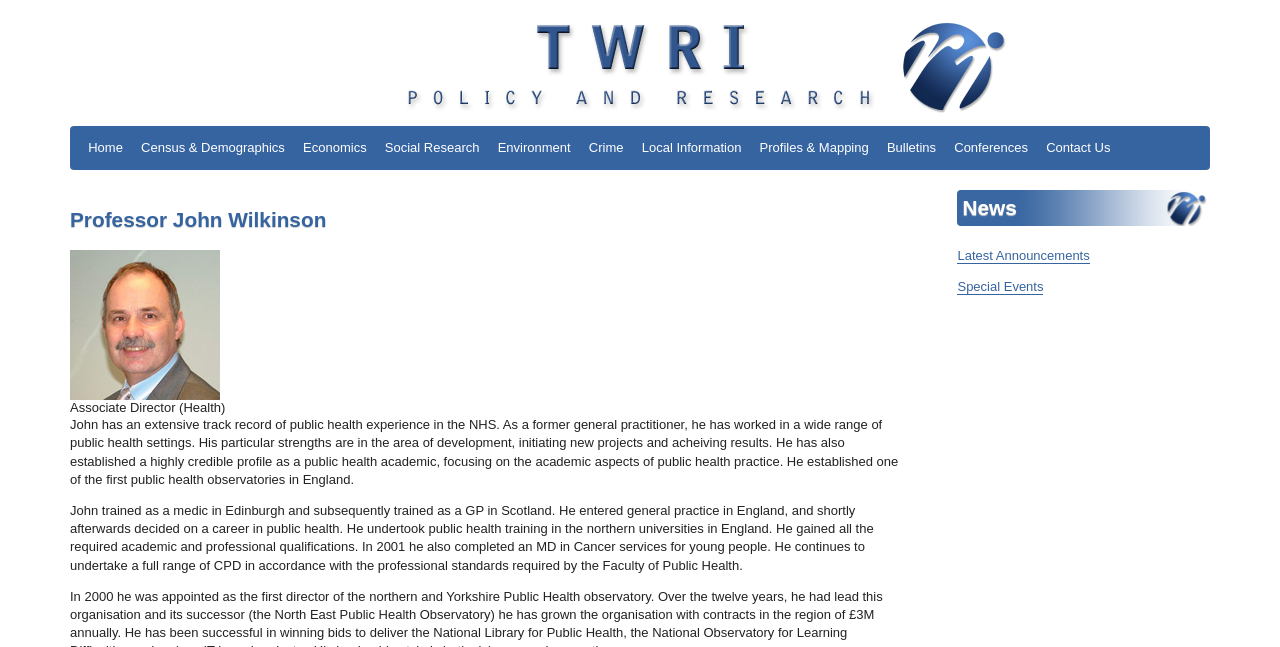Using the description: "Contact Us", identify the bounding box of the corresponding UI element in the screenshot.

[0.81, 0.205, 0.875, 0.253]